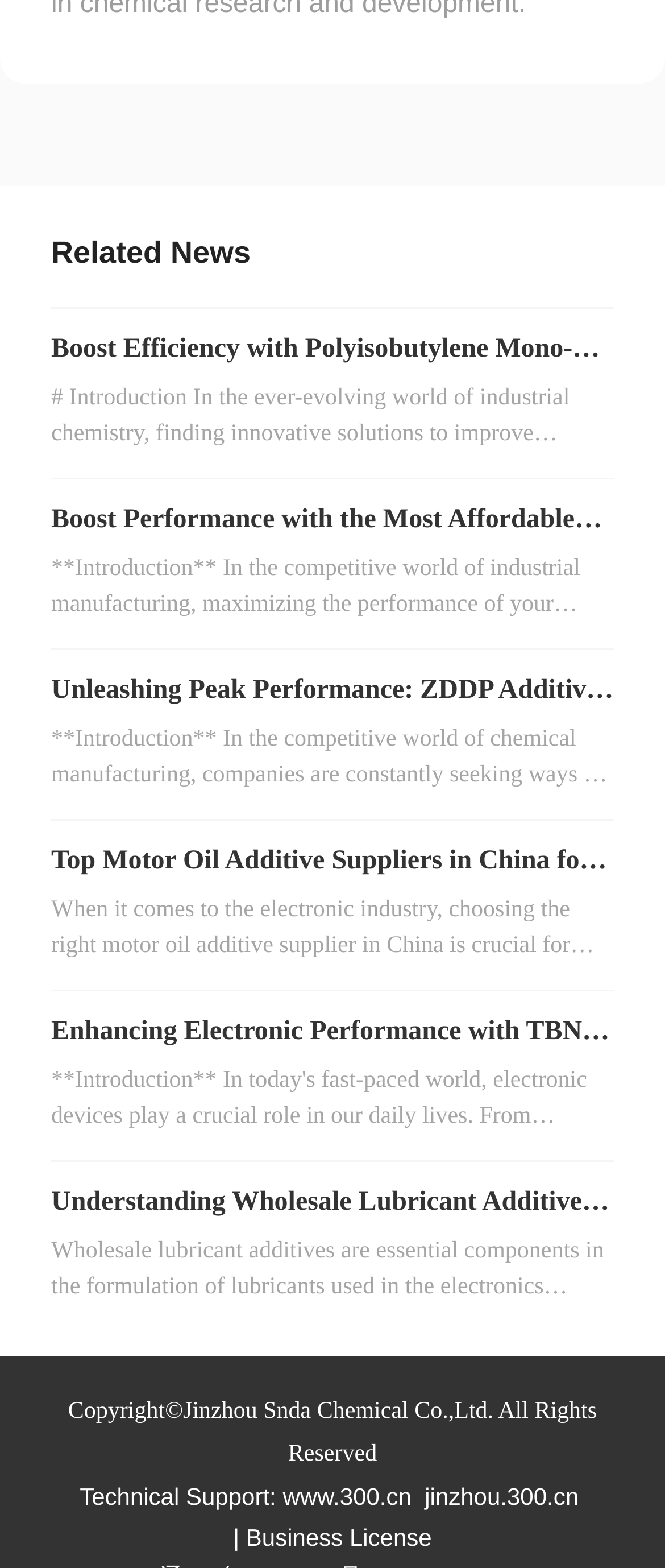Pinpoint the bounding box coordinates for the area that should be clicked to perform the following instruction: "Read the article about Boost Performance with the Most Affordable ZDDP Additive".

[0.077, 0.322, 0.905, 0.358]